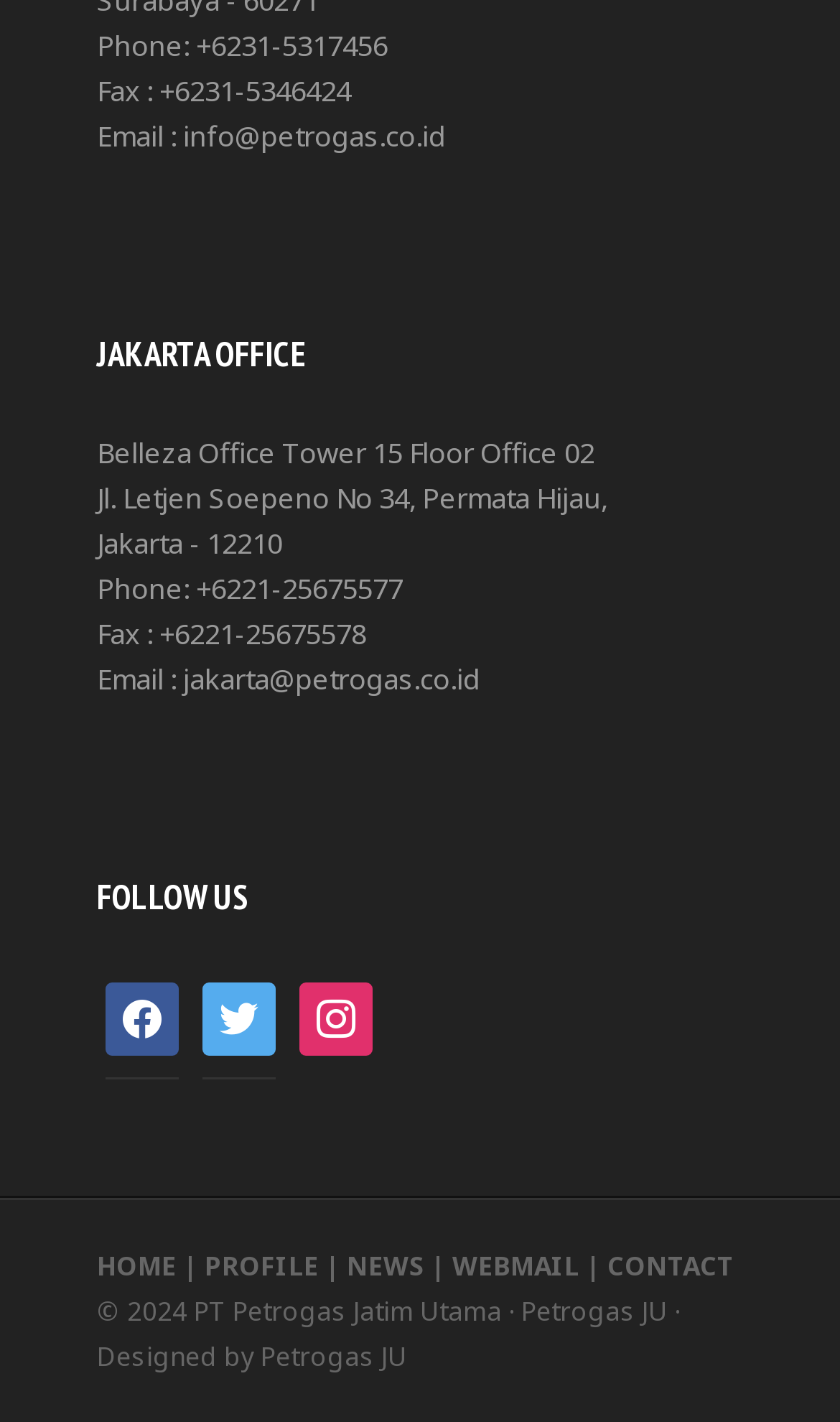Highlight the bounding box of the UI element that corresponds to this description: "Petrogas JU".

[0.621, 0.909, 0.795, 0.934]